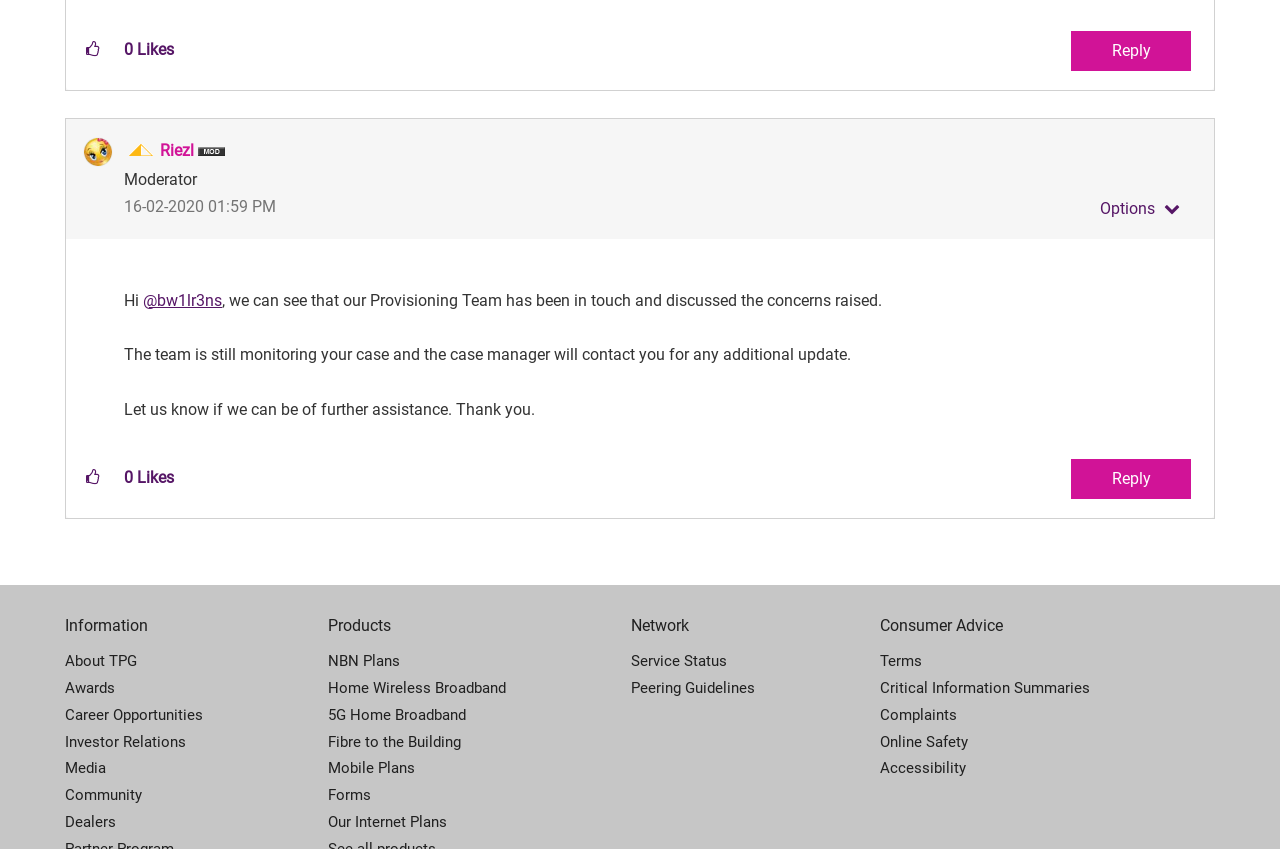Please find the bounding box coordinates of the element that you should click to achieve the following instruction: "Show comment option menu". The coordinates should be presented as four float numbers between 0 and 1: [left, top, right, bottom].

[0.851, 0.23, 0.927, 0.269]